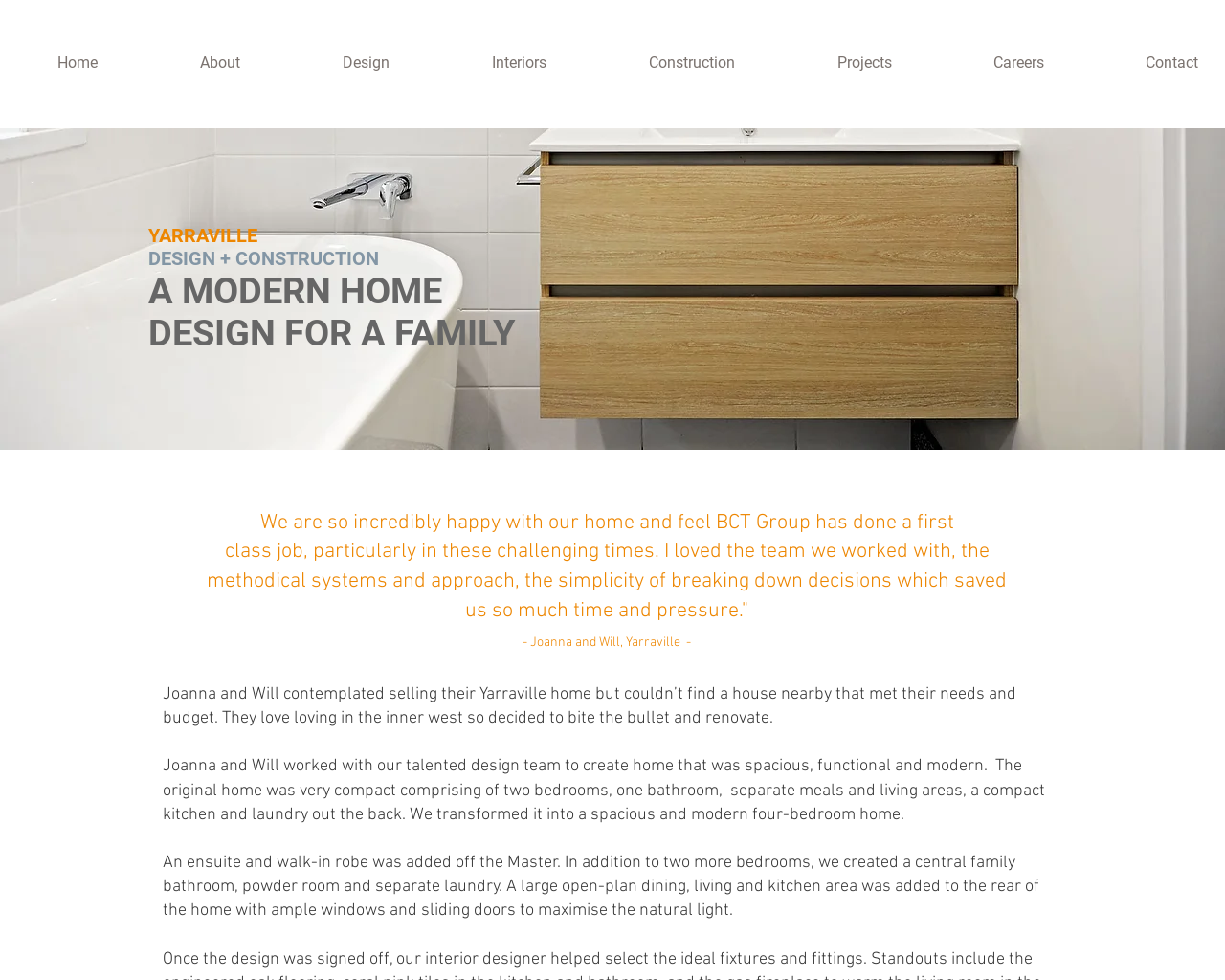What was the main goal of the renovation?
Please respond to the question with a detailed and informative answer.

Based on the text, Joanna and Will wanted to create a home that was spacious, functional, and modern, which was achieved through the renovation process.